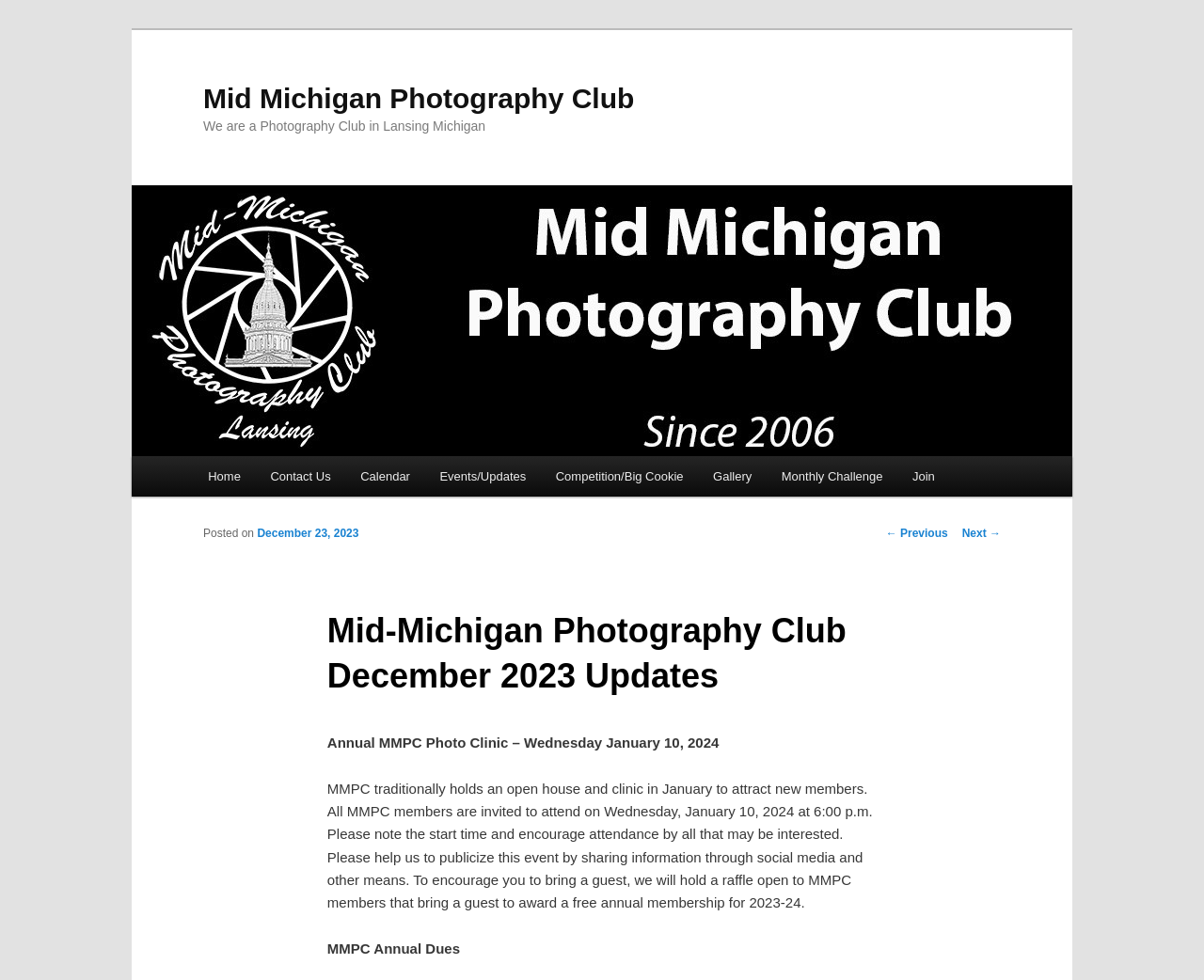Based on the element description "parent_node: Mid Michigan Photography Club", predict the bounding box coordinates of the UI element.

[0.109, 0.189, 0.891, 0.465]